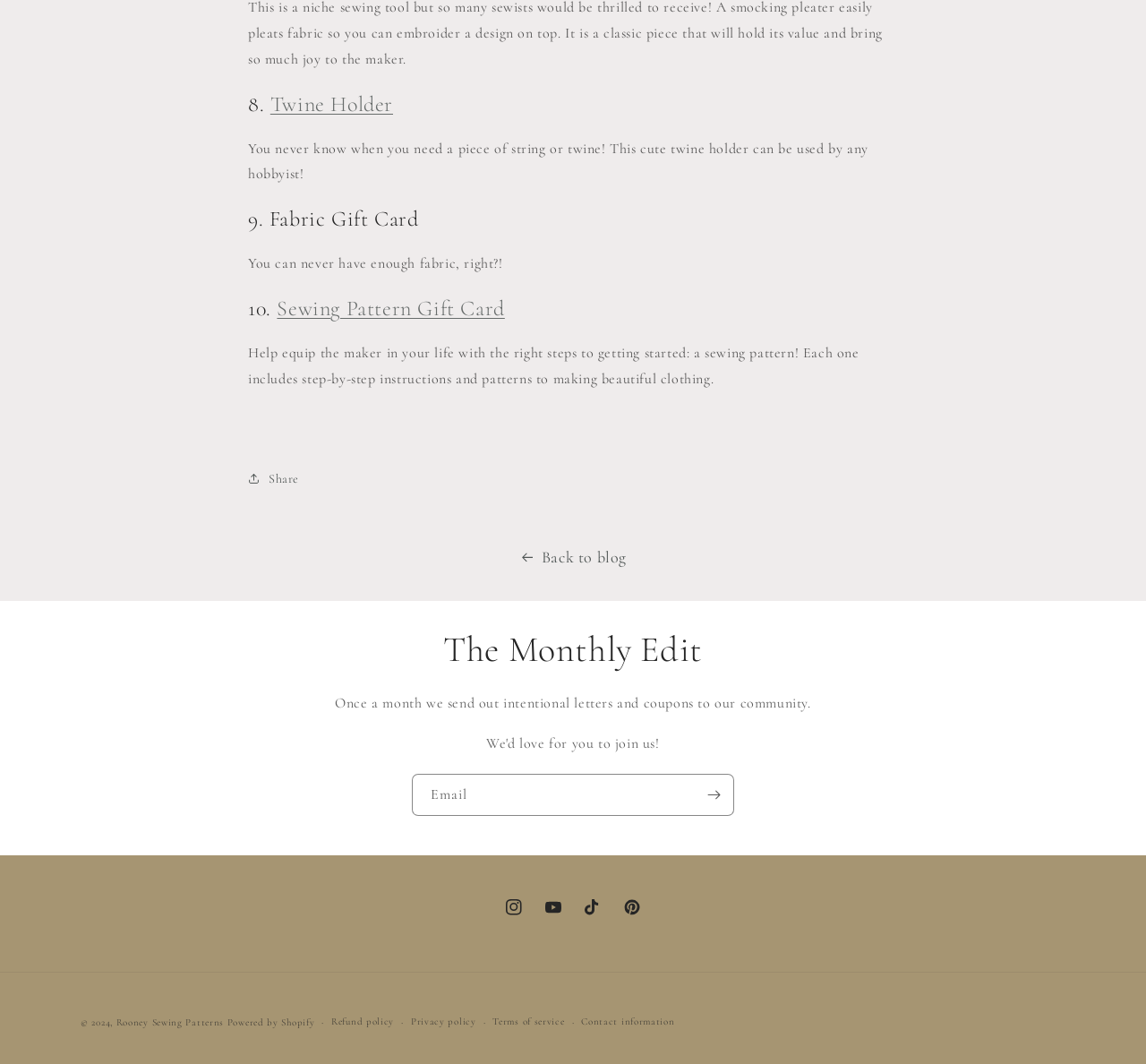Determine the bounding box coordinates for the clickable element required to fulfill the instruction: "Visit the 'Rooney Sewing Patterns' website". Provide the coordinates as four float numbers between 0 and 1, i.e., [left, top, right, bottom].

[0.101, 0.956, 0.195, 0.967]